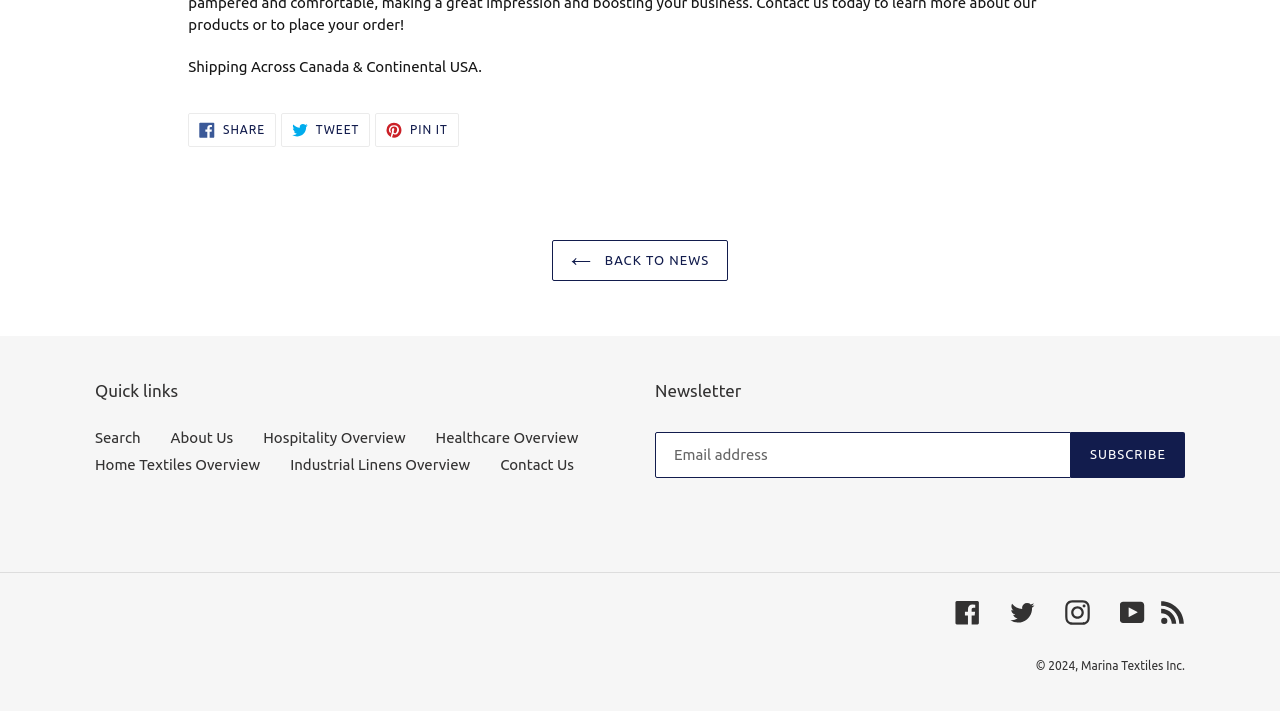Using the given description, provide the bounding box coordinates formatted as (top-left x, top-left y, bottom-right x, bottom-right y), with all values being floating point numbers between 0 and 1. Description: Pin it Pin on Pinterest

[0.293, 0.16, 0.358, 0.207]